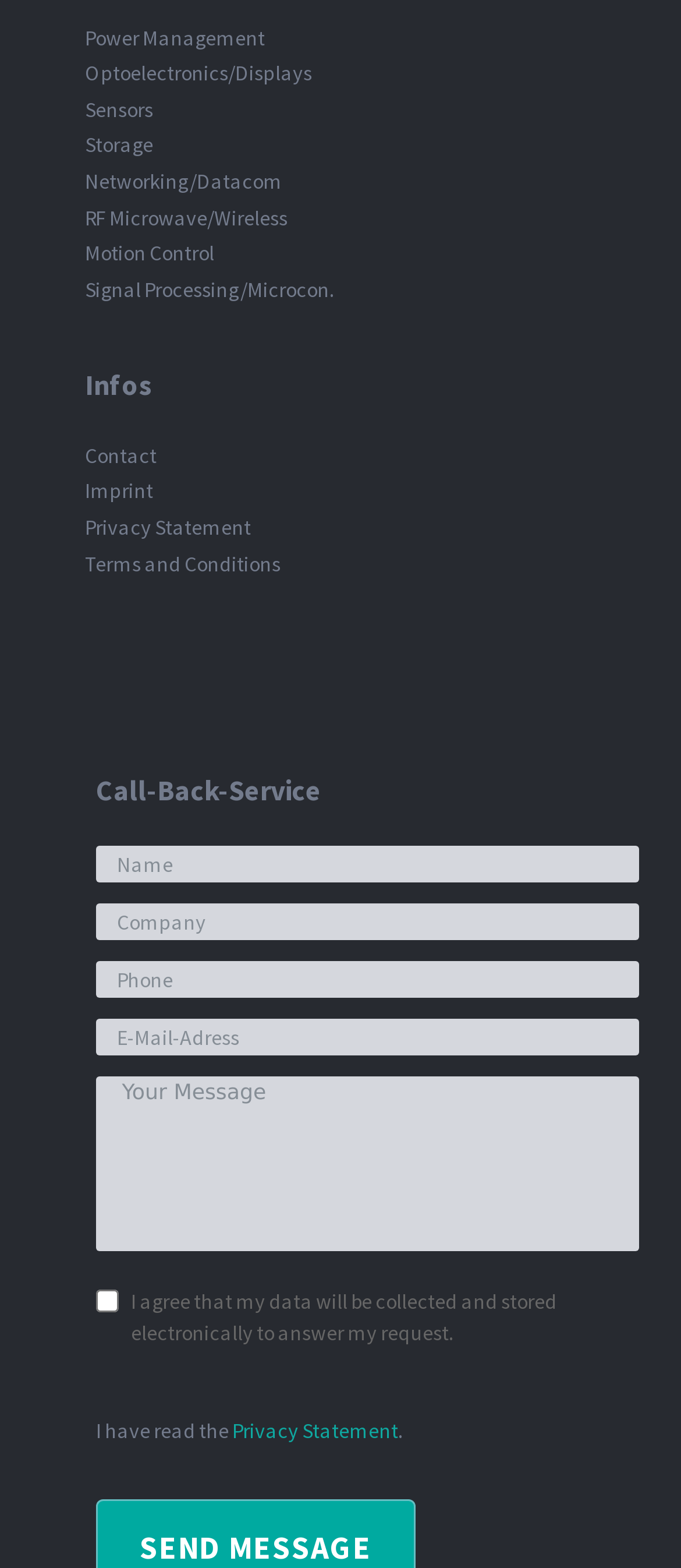What is the label of the checkbox?
Please provide a comprehensive answer based on the visual information in the image.

The checkbox element is labeled as 'terms & conditions' which is a part of the LayoutTable element with a bounding box coordinate of [0.141, 0.811, 0.938, 0.861].